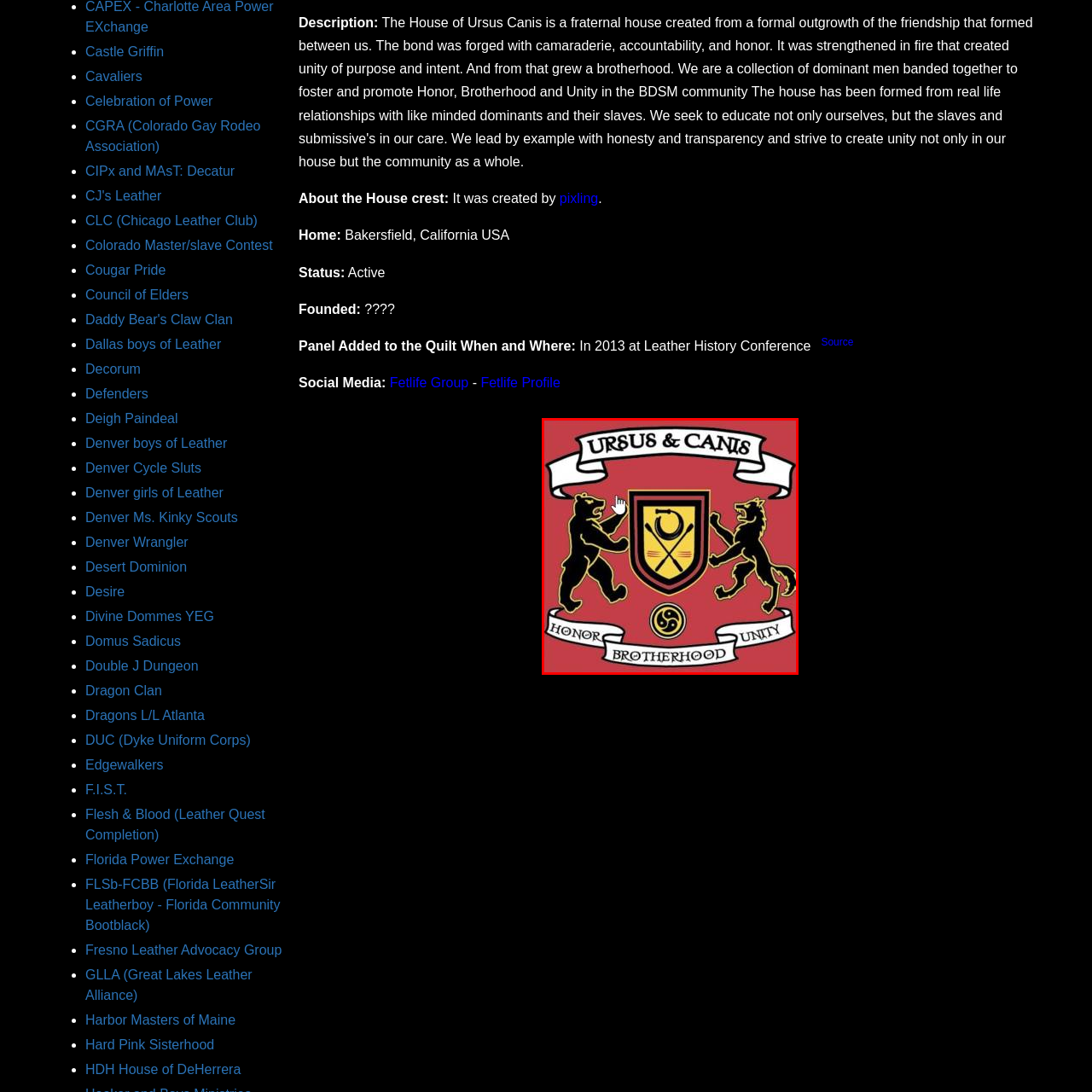What animals are depicted in the emblem?
Analyze the image surrounded by the red bounding box and answer the question in detail.

The emblem showcases two stylized animals, a bear on the left and a dog on the right, symbolizing strength and loyalty.